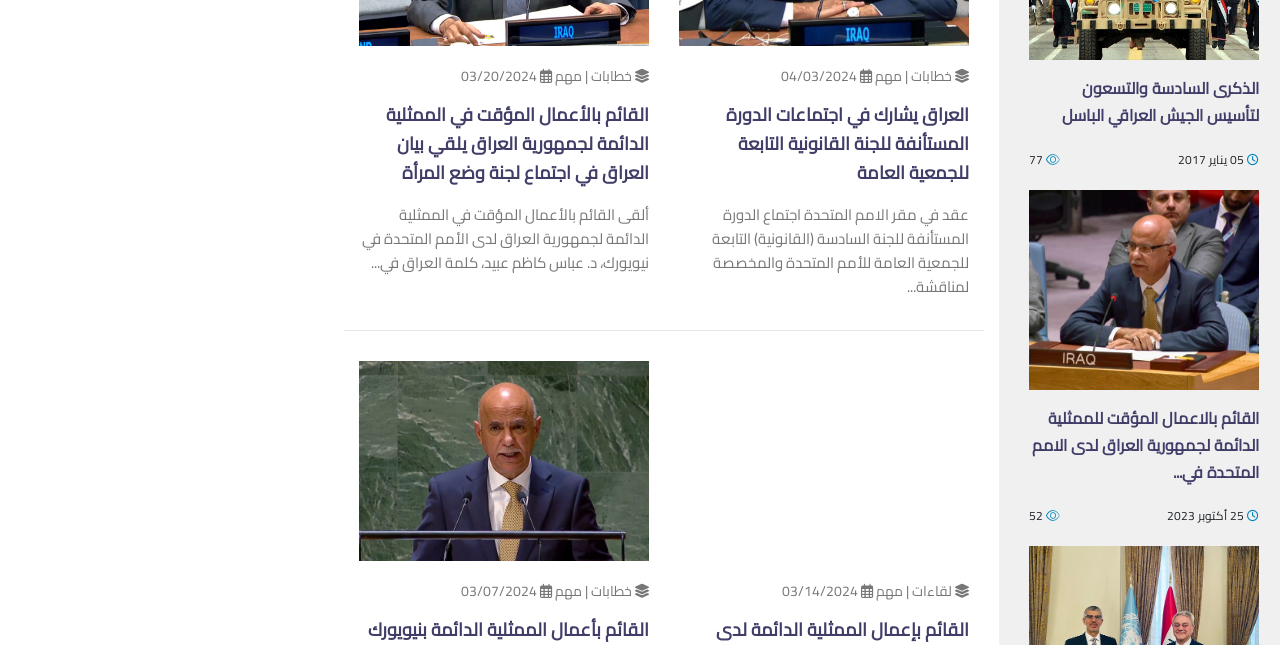What is the date of the sixth and ninetieth anniversary of the founding of the Iraqi army?
Refer to the image and give a detailed answer to the question.

The date can be found in the StaticText element with the text '05 يناير 2017' which is located at the top of the webpage.